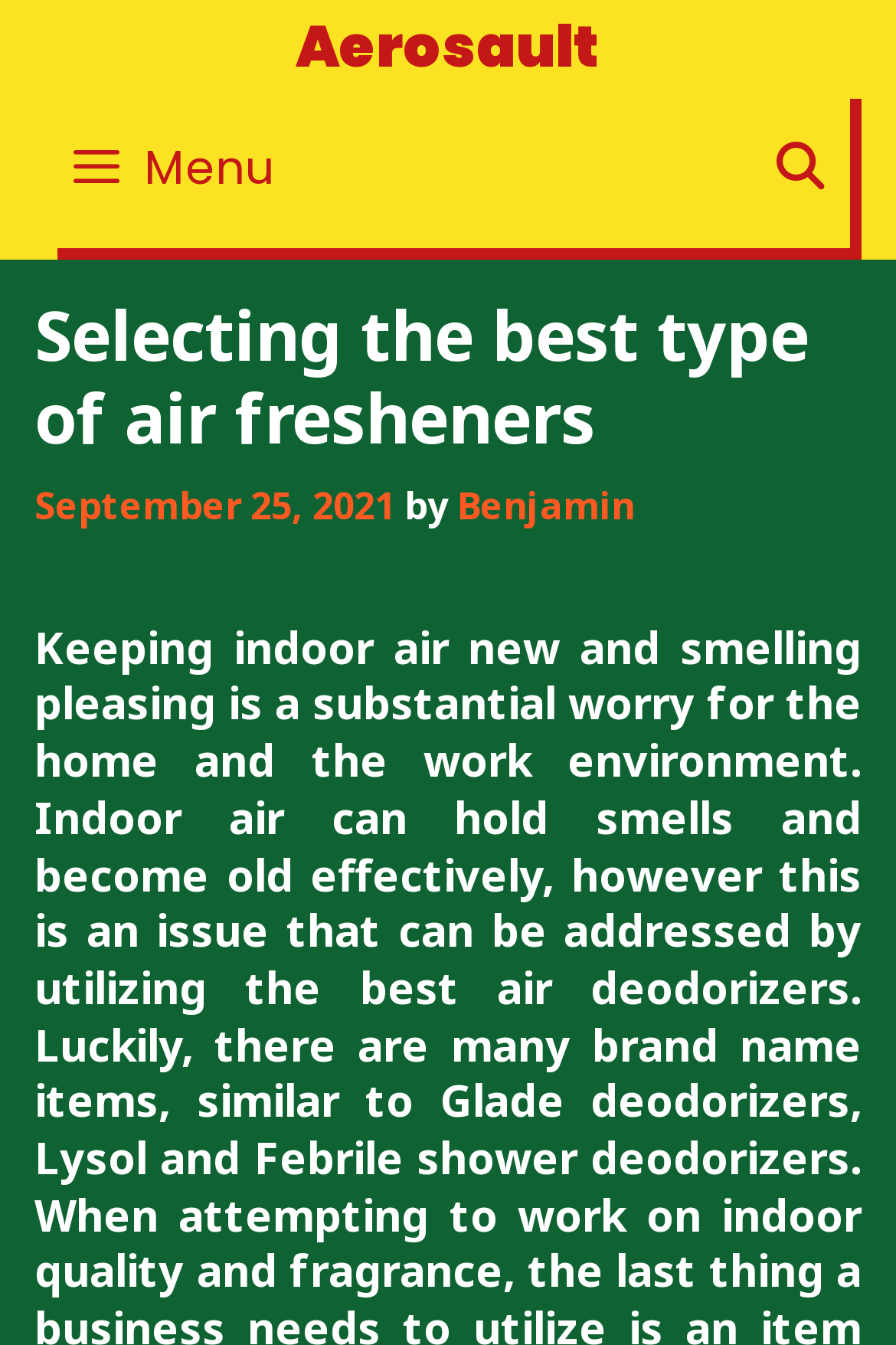What is the date of the article?
Refer to the screenshot and answer in one word or phrase.

September 25, 2021